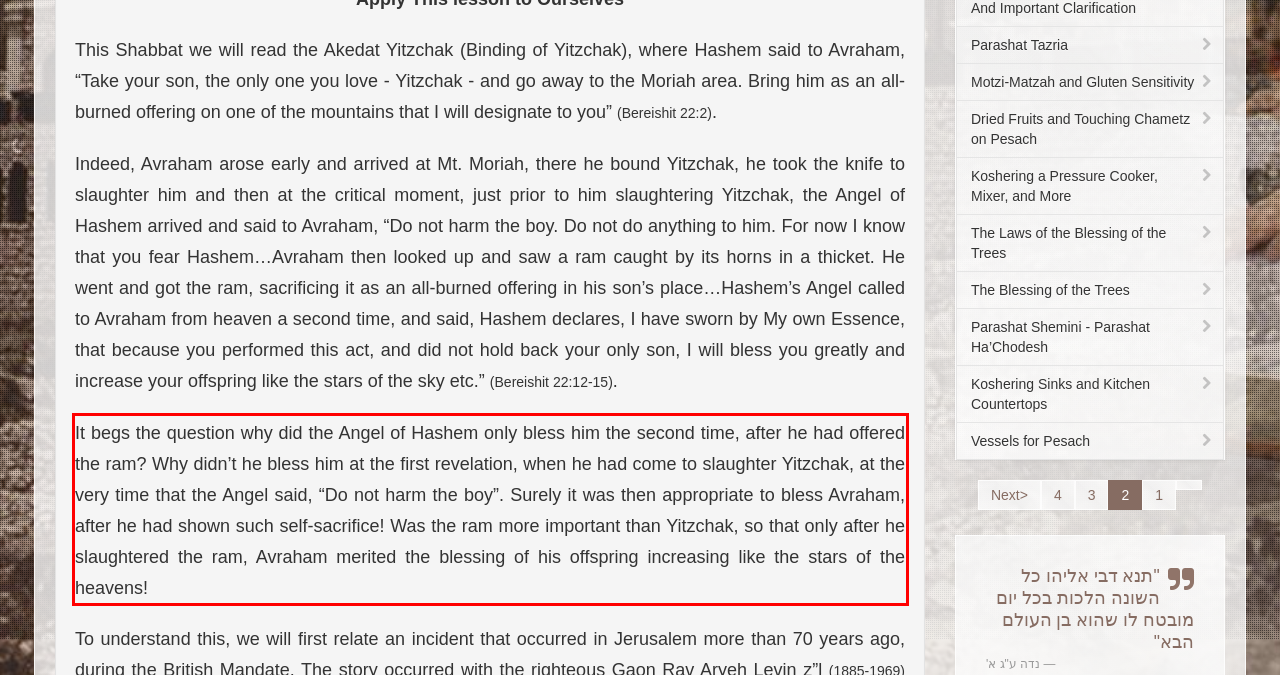Please extract the text content within the red bounding box on the webpage screenshot using OCR.

It begs the question why did the Angel of Hashem only bless him the second time, after he had offered the ram? Why didn’t he bless him at the first revelation, when he had come to slaughter Yitzchak, at the very time that the Angel said, “Do not harm the boy”. Surely it was then appropriate to bless Avraham, after he had shown such self-sacrifice! Was the ram more important than Yitzchak, so that only after he slaughtered the ram, Avraham merited the blessing of his offspring increasing like the stars of the heavens!